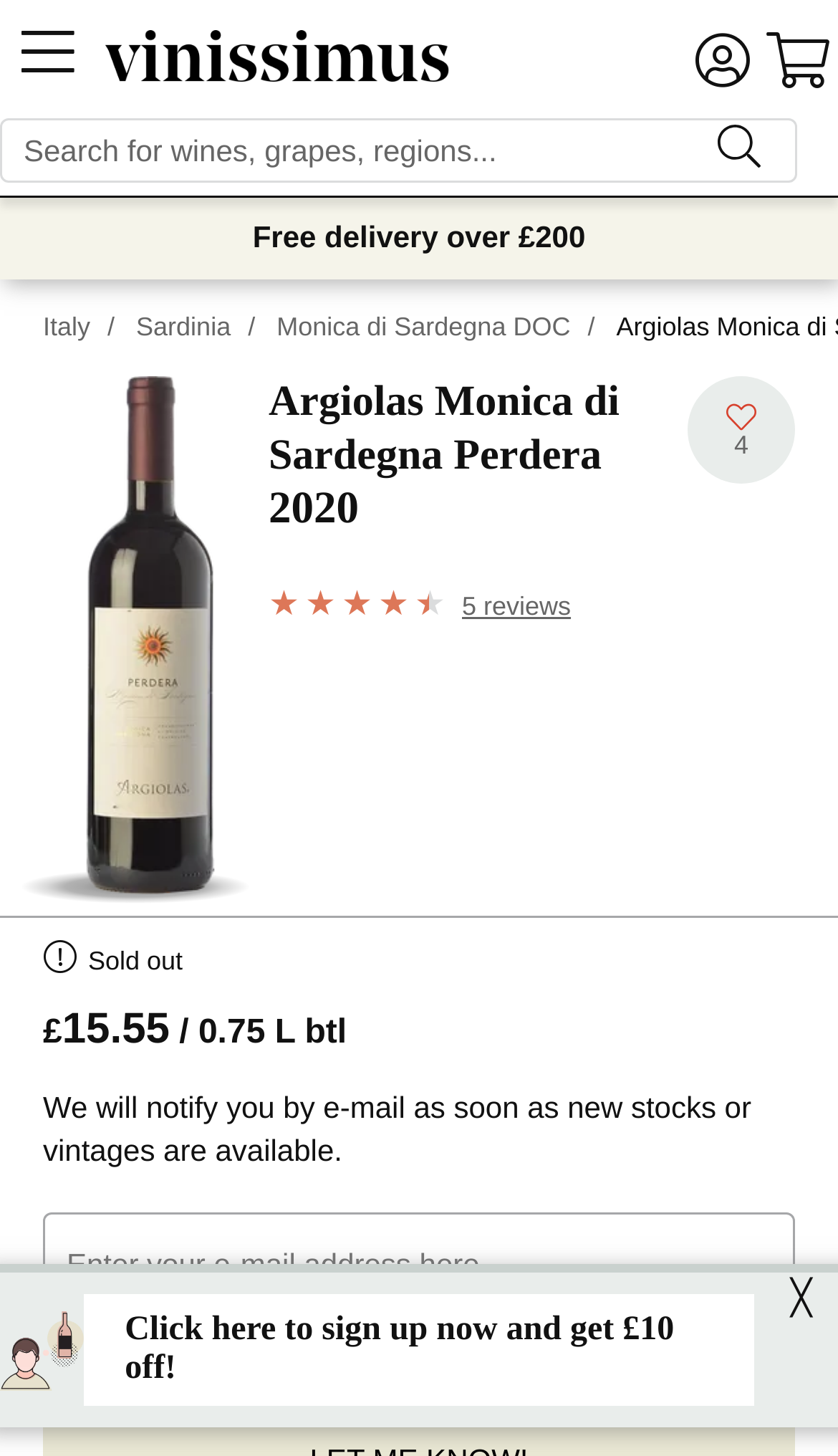Given the content of the image, can you provide a detailed answer to the question?
How many reviews are there for the wine?

I found the number of reviews by looking at the link '5 reviews' which is located below the button 'Add to my wishlist'.